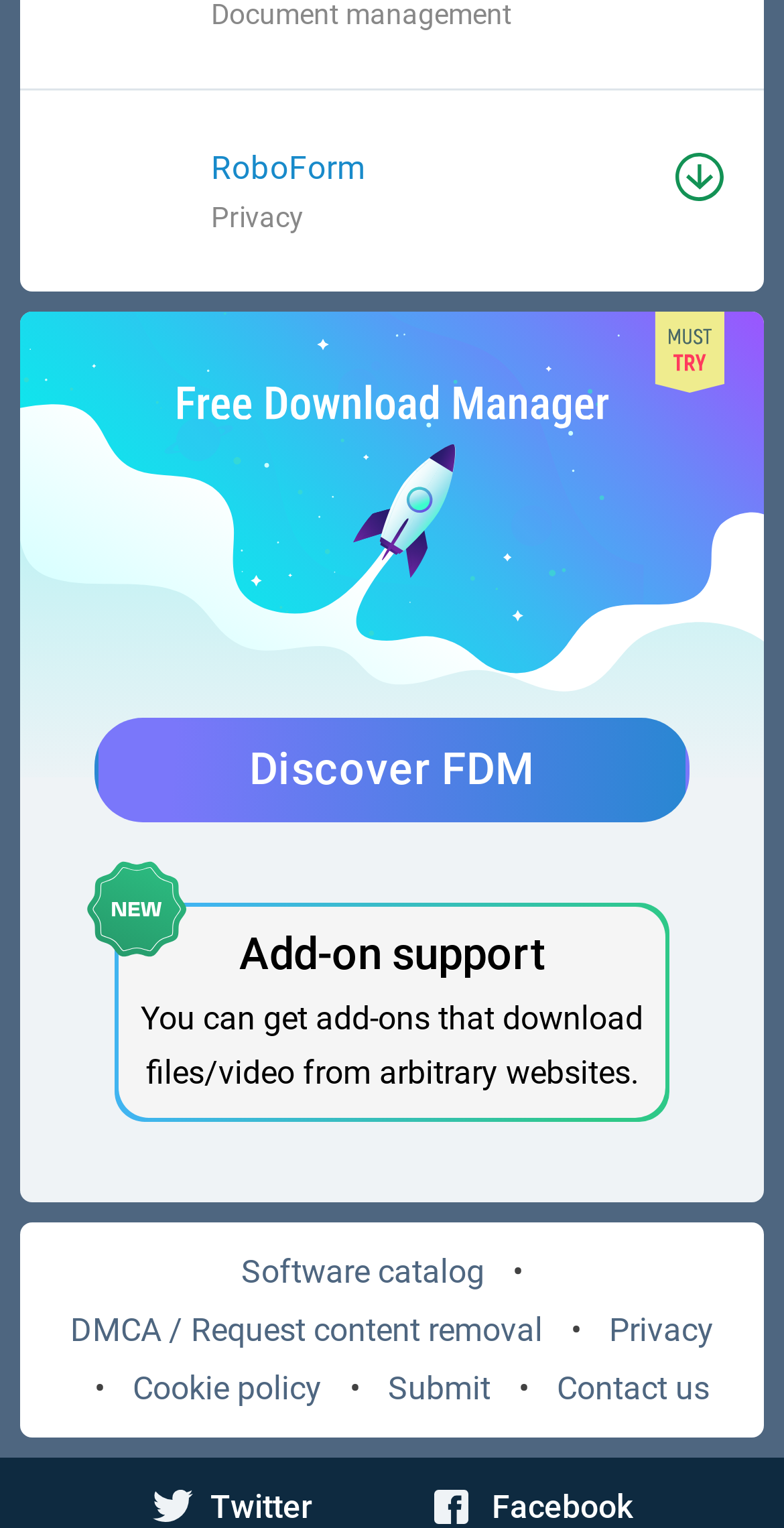Find the bounding box coordinates of the clickable element required to execute the following instruction: "Click the 'Download' link". Provide the coordinates as four float numbers between 0 and 1, i.e., [left, top, right, bottom].

[0.862, 0.1, 0.923, 0.132]